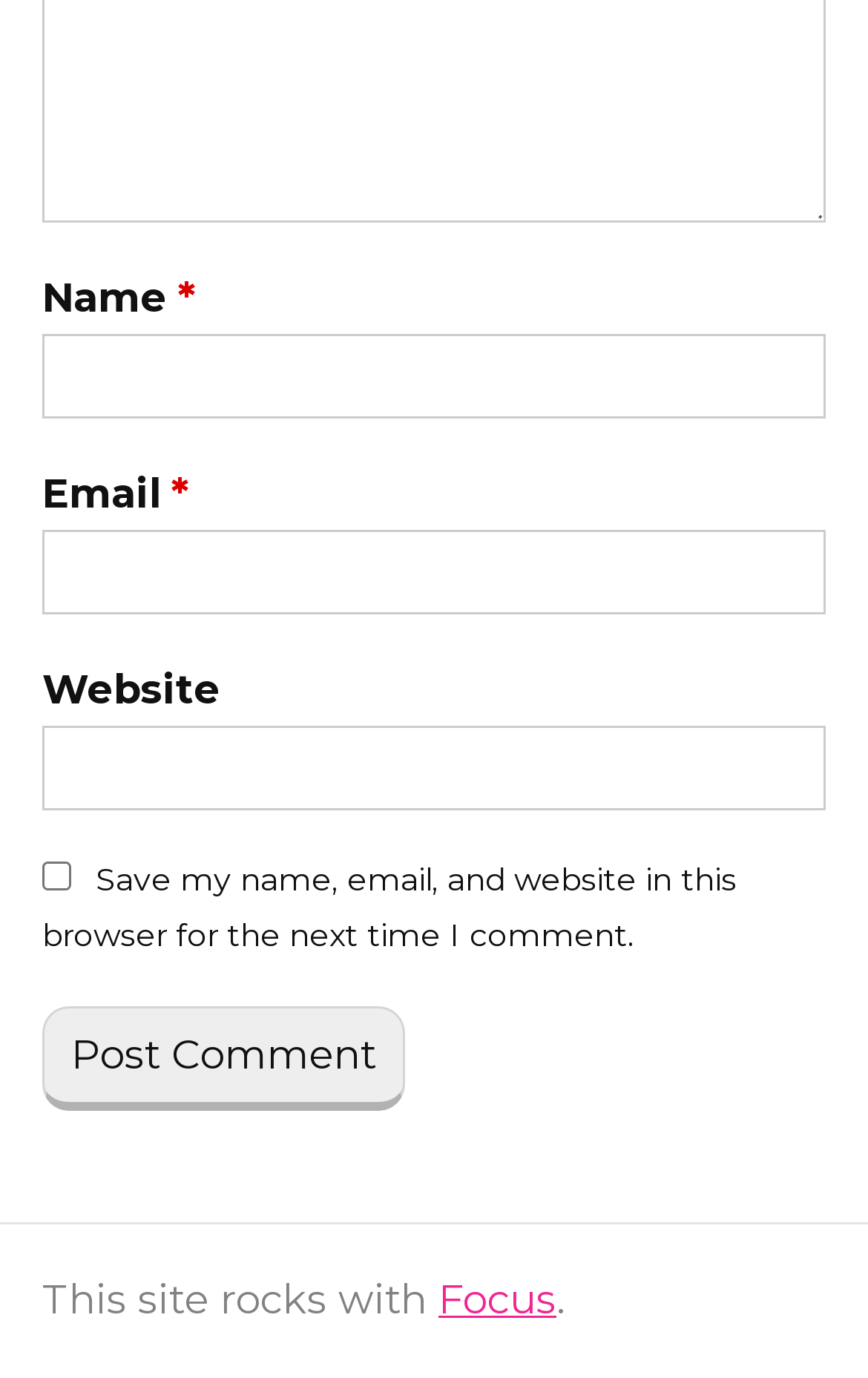Please give a short response to the question using one word or a phrase:
How many fields are required in the form?

2